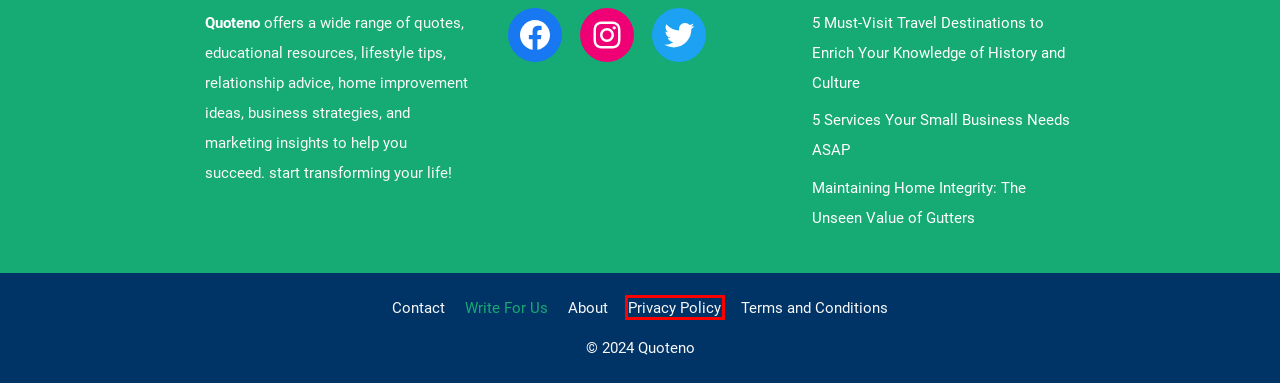You have a screenshot of a webpage with an element surrounded by a red bounding box. Choose the webpage description that best describes the new page after clicking the element inside the red bounding box. Here are the candidates:
A. Privacy Policy - Quoteno
B. Terms and Conditions - Quoteno
C. All about lifestyle, business, and education - Quoteno
D. 5 Services Your Small Business Needs ASAP - Quoteno
E. Maintaining Home Integrity: The Unseen Value of Gutters - Quoteno
F. About - Quoteno
G. Contact - Quoteno
H. 5 Must-Visit Travel Destinations to Enrich Your Knowledge

A